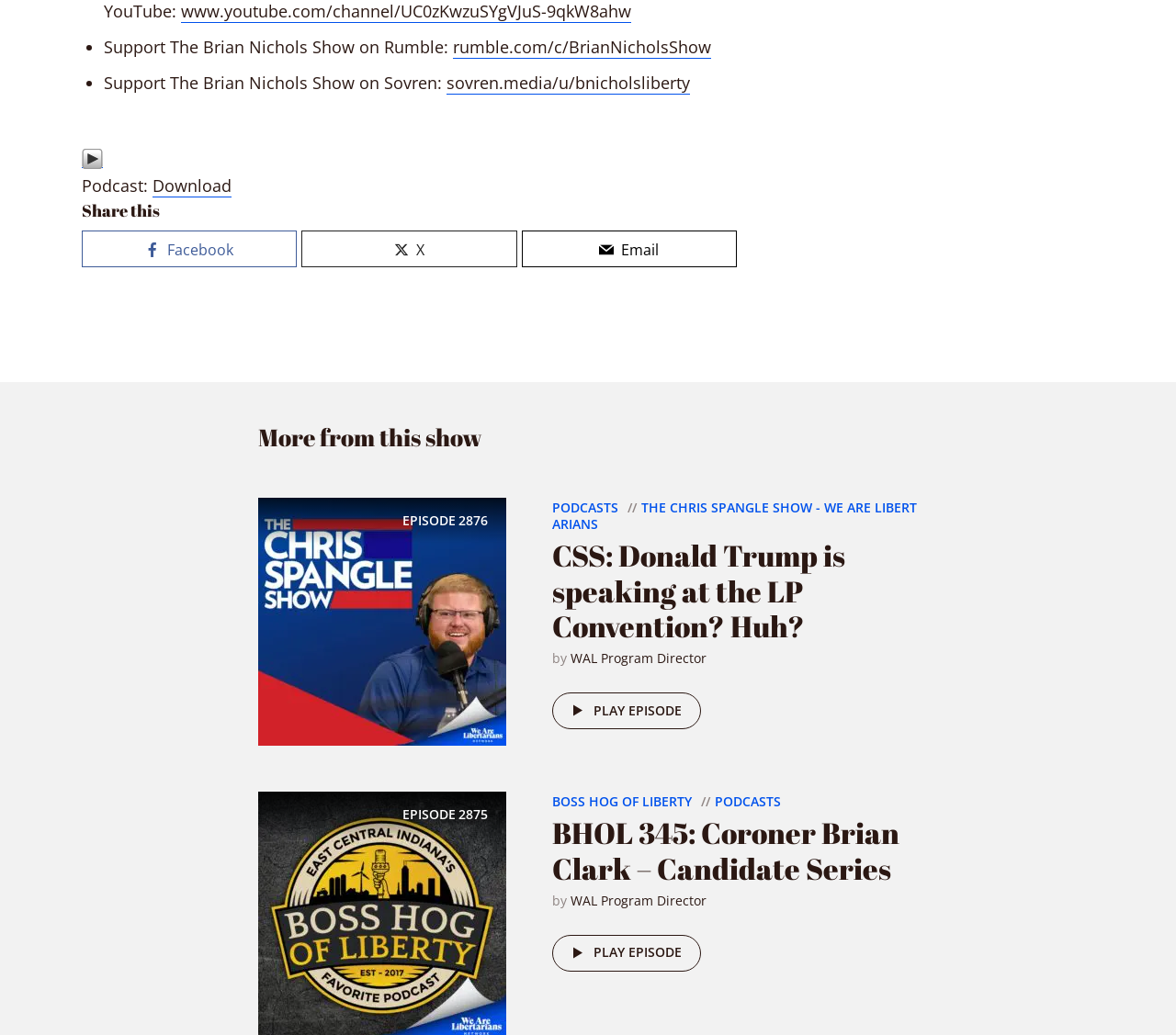Please locate the bounding box coordinates of the region I need to click to follow this instruction: "Read the article about the $1,200 Machine That Lets Anyone Make a Metal Gun at Home".

None